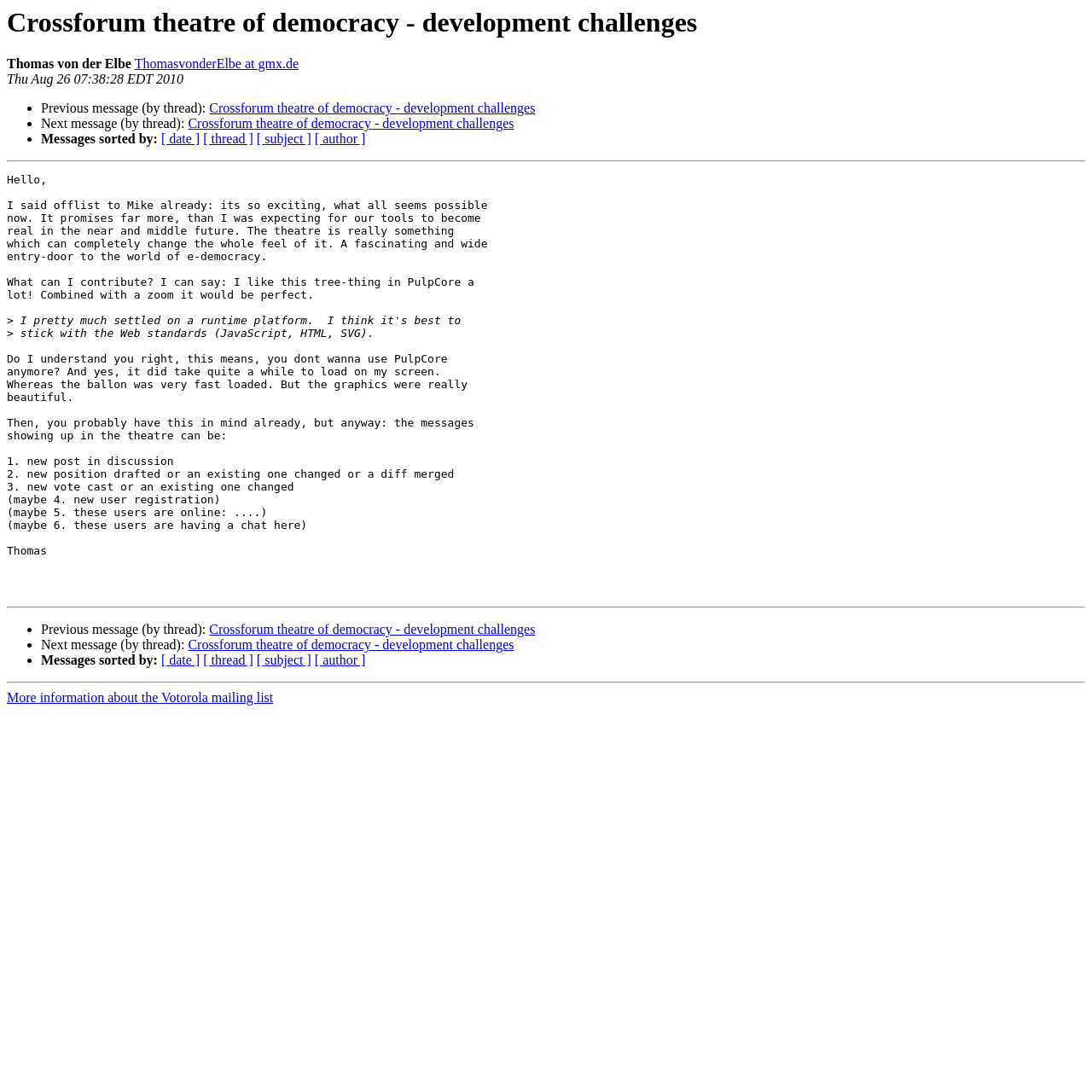Could you indicate the bounding box coordinates of the region to click in order to complete this instruction: "Get more information about the Votorola mailing list".

[0.006, 0.632, 0.25, 0.646]